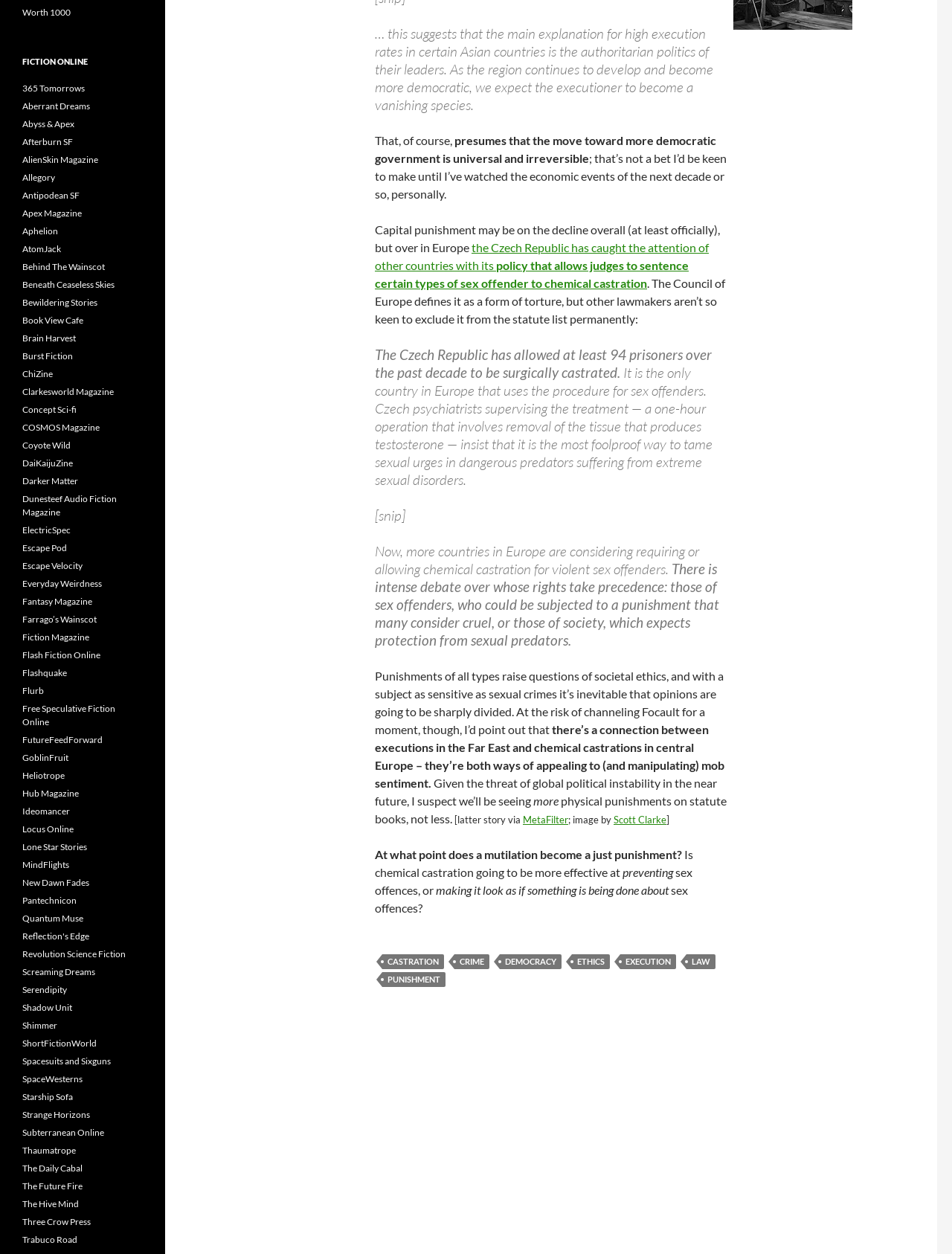Based on the provided description, "Flashquake", find the bounding box of the corresponding UI element in the screenshot.

[0.023, 0.532, 0.07, 0.541]